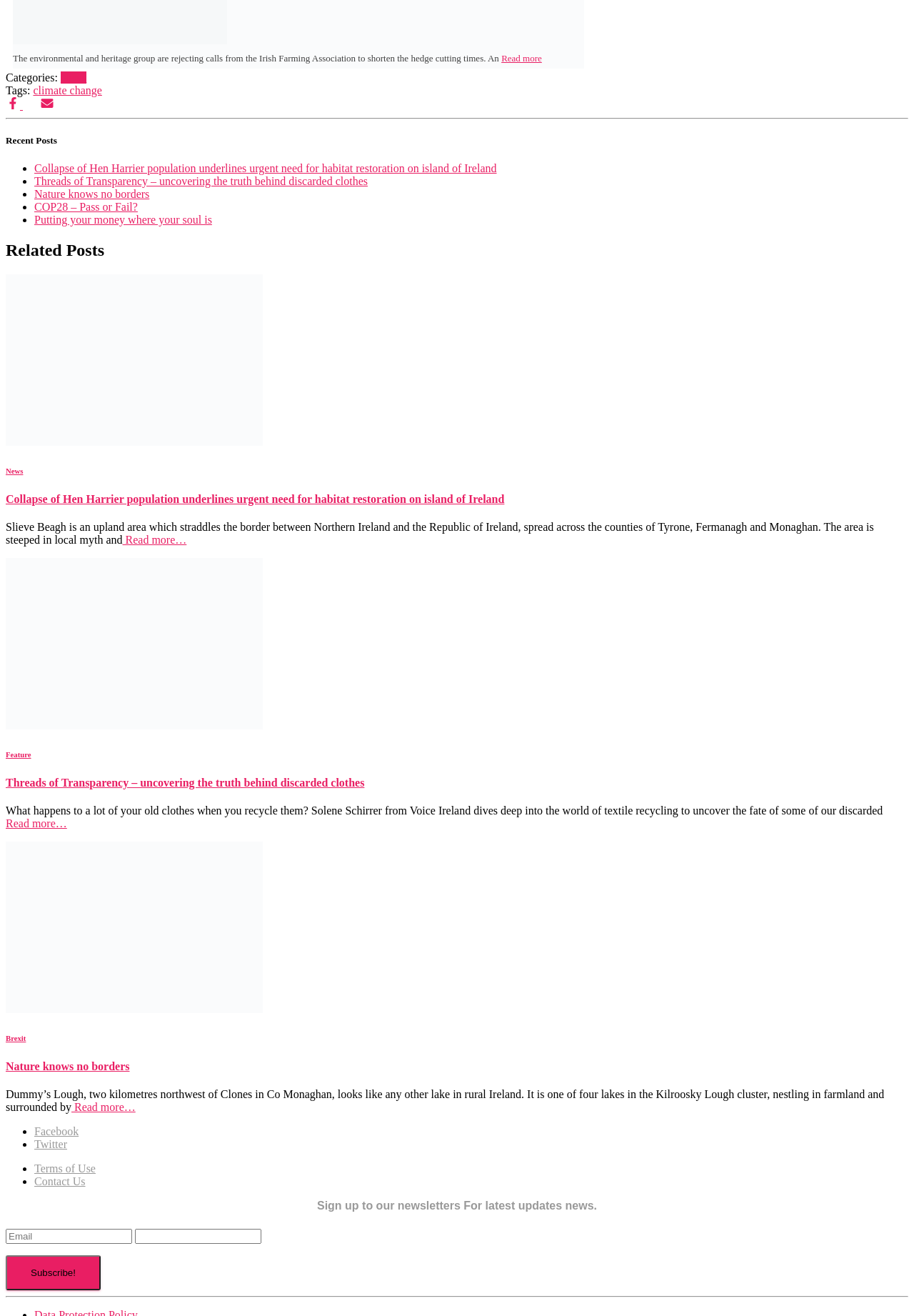Utilize the details in the image to give a detailed response to the question: What is the category of the first news article?

The first news article is categorized under 'News' which can be inferred from the 'Categories:' section where 'News' is listed as a link.